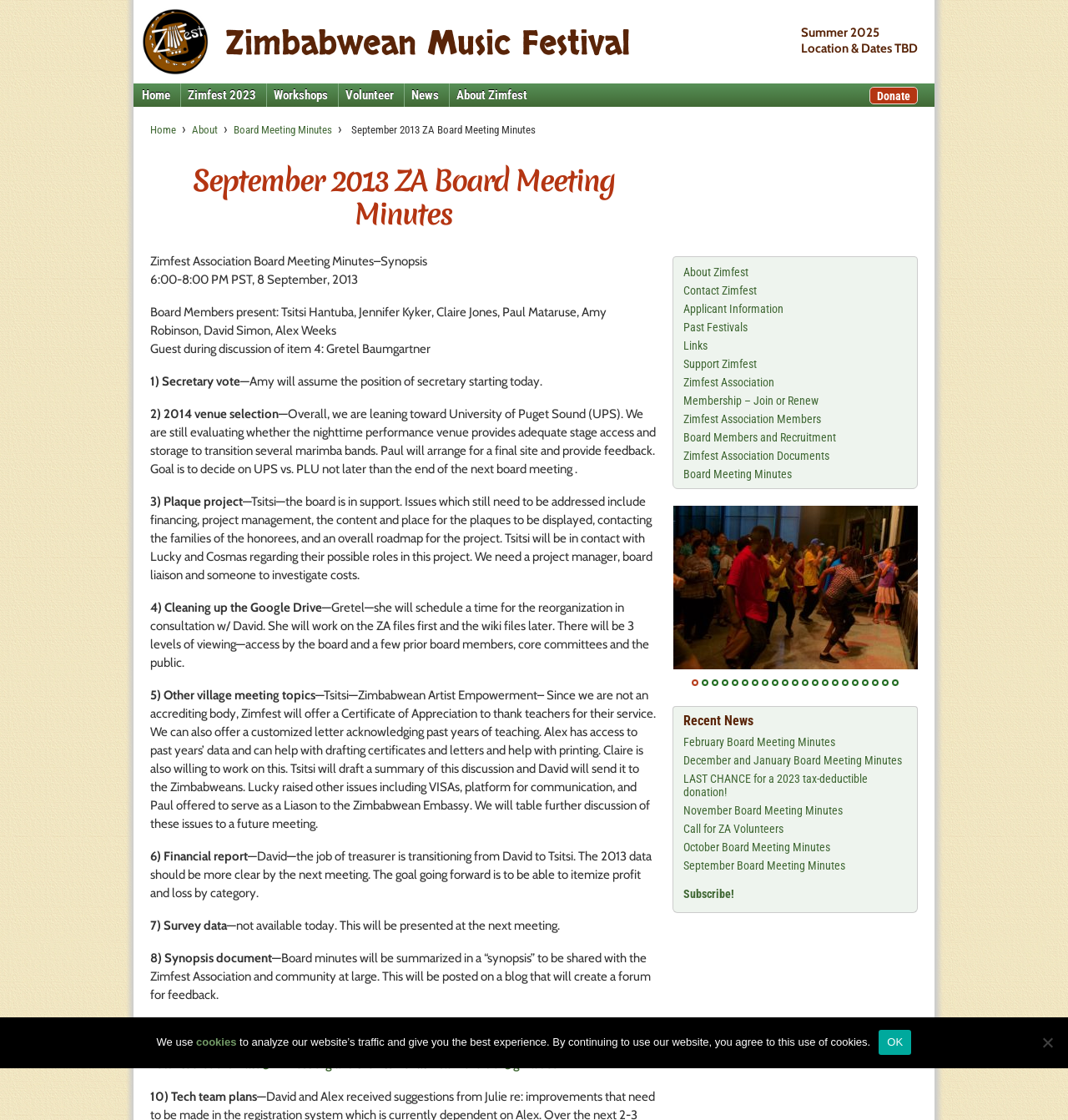Can you pinpoint the bounding box coordinates for the clickable element required for this instruction: "View Board Meeting Minutes"? The coordinates should be four float numbers between 0 and 1, i.e., [left, top, right, bottom].

[0.219, 0.11, 0.311, 0.121]